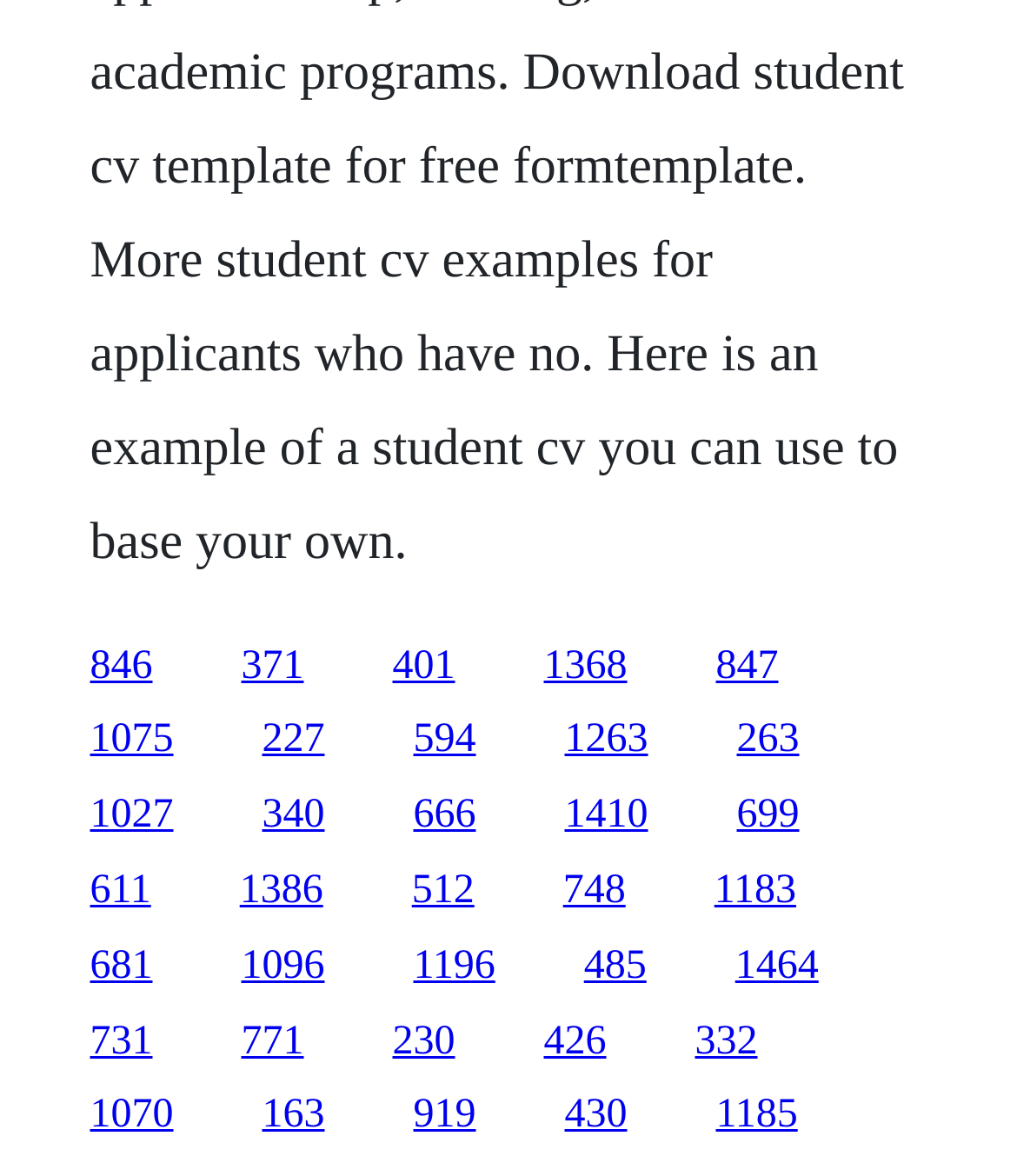Specify the bounding box coordinates for the region that must be clicked to perform the given instruction: "visit the third link".

[0.386, 0.547, 0.447, 0.584]